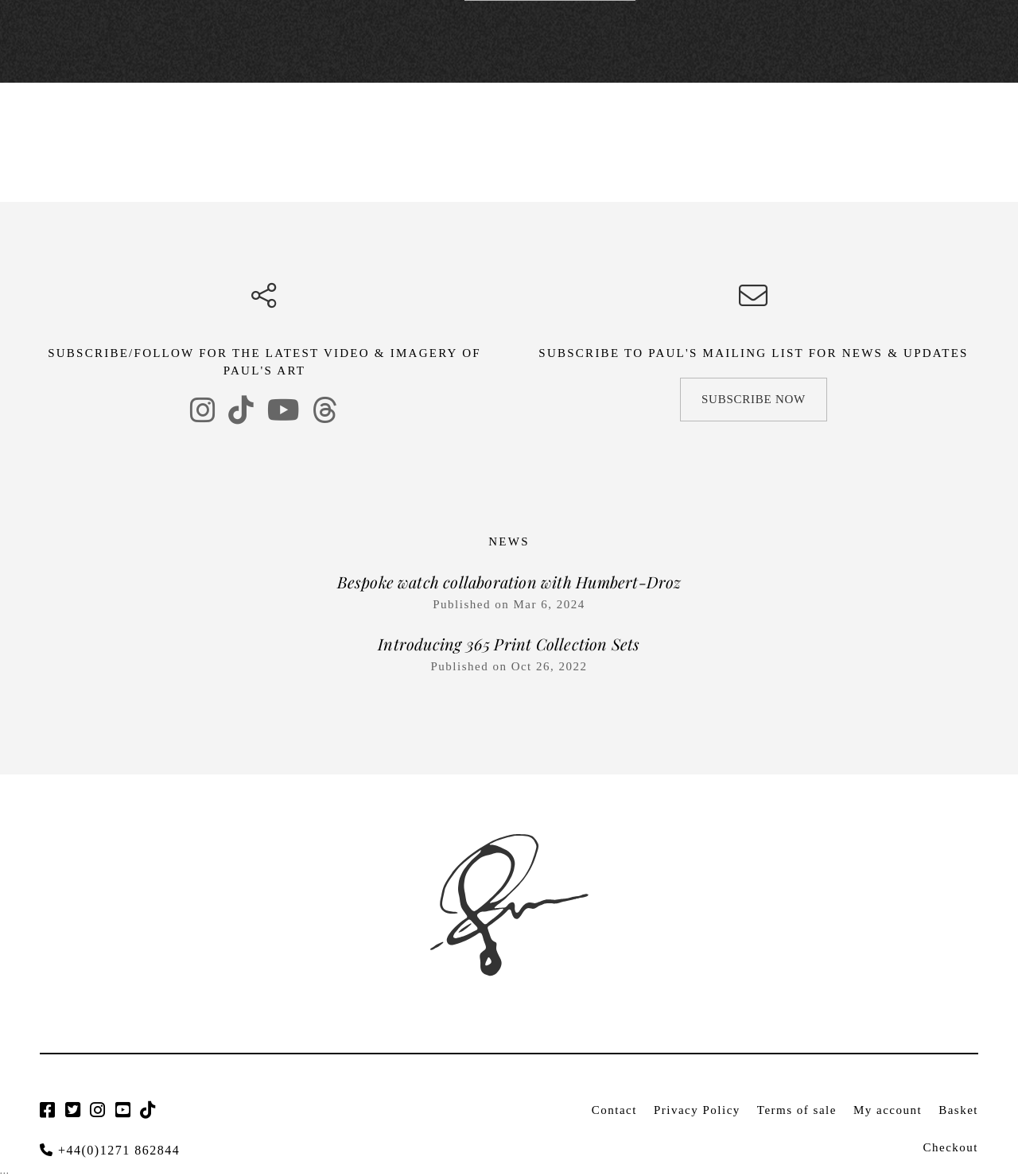What is the purpose of the 'SUBSCRIBE NOW' button?
Please elaborate on the answer to the question with detailed information.

The 'SUBSCRIBE NOW' button is located below the heading 'SUBSCRIBE TO PAUL'S MAILING LIST FOR NEWS & UPDATES', which suggests that it is used to subscribe to Paul's mailing list for news and updates.